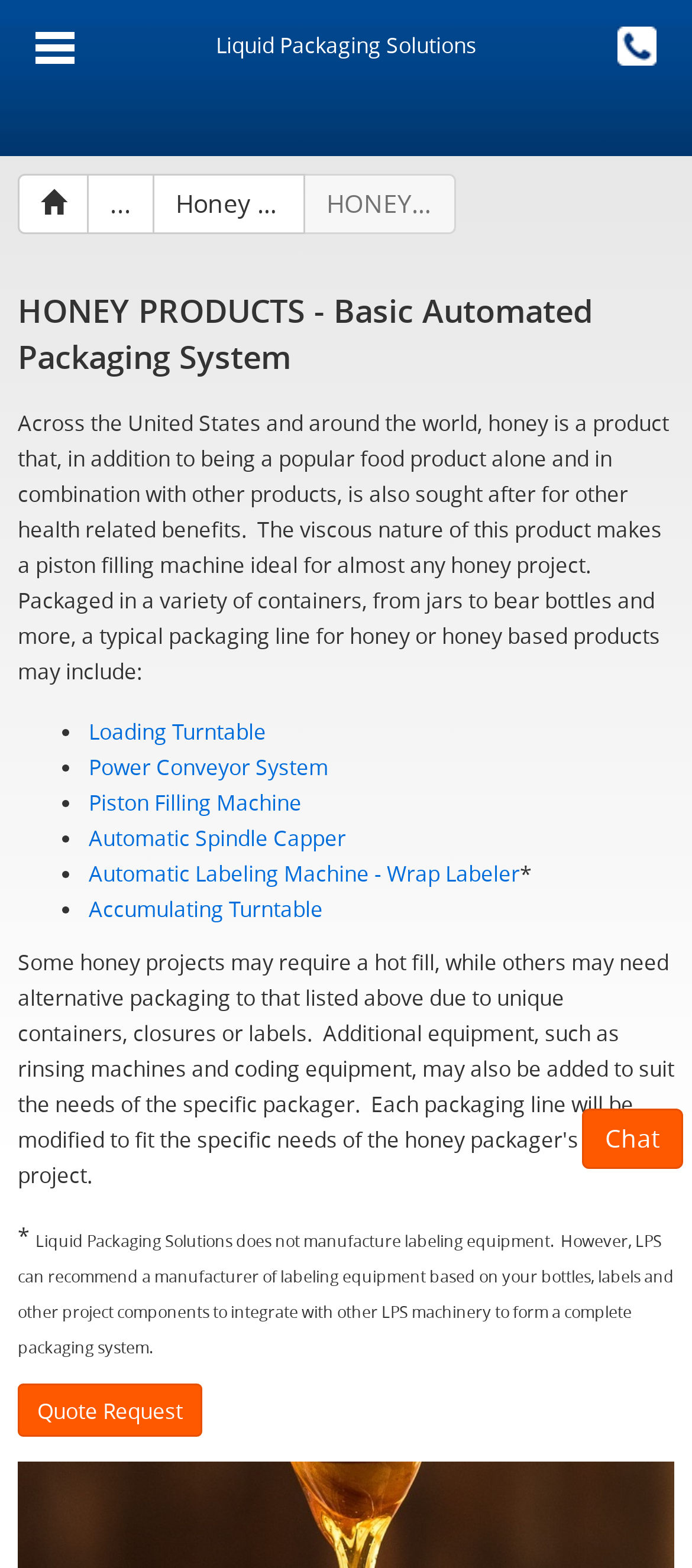Determine the coordinates of the bounding box that should be clicked to complete the instruction: "Start a chat". The coordinates should be represented by four float numbers between 0 and 1: [left, top, right, bottom].

[0.841, 0.707, 0.987, 0.745]